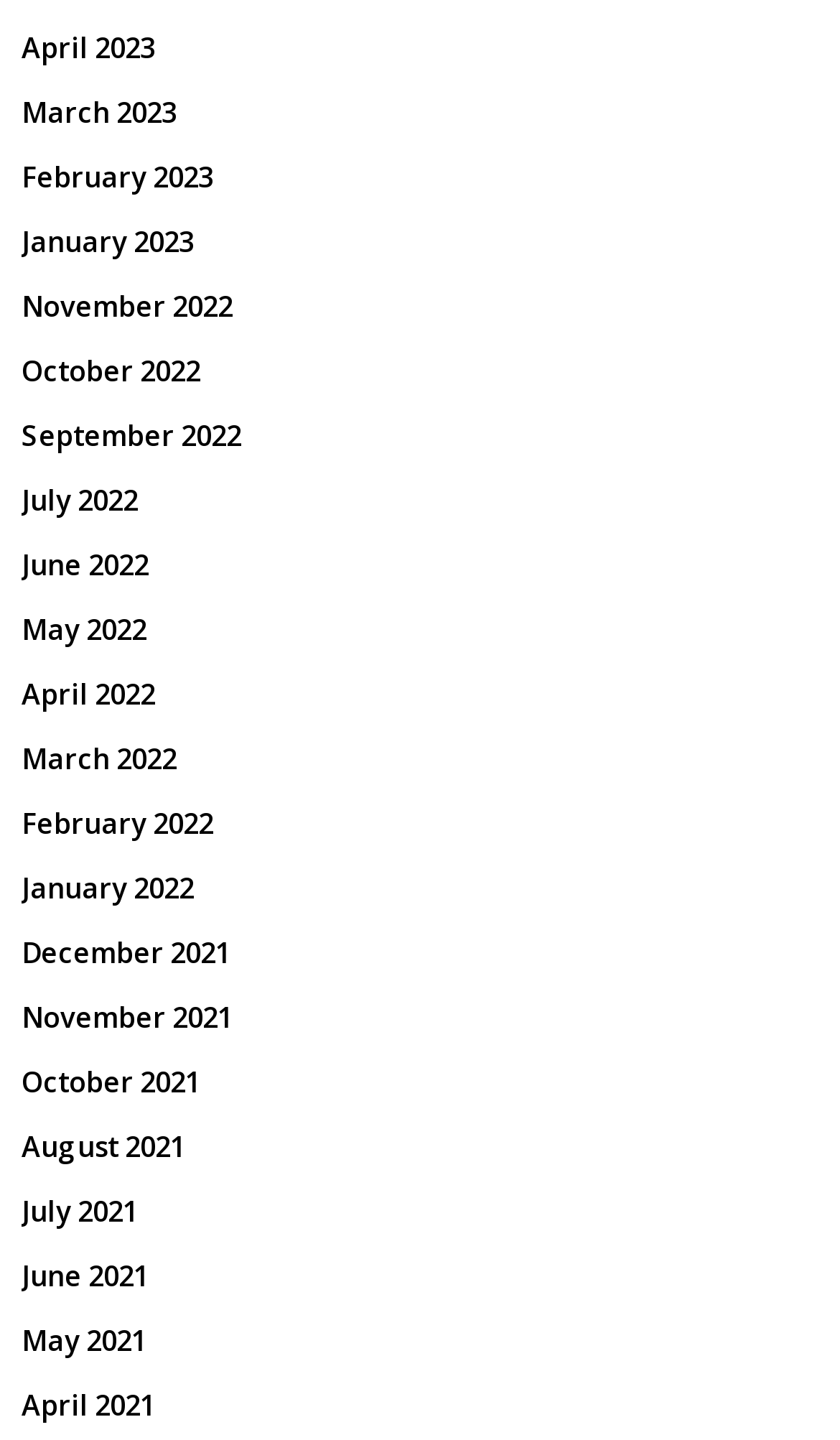Identify the coordinates of the bounding box for the element described below: "April 2021". Return the coordinates as four float numbers between 0 and 1: [left, top, right, bottom].

[0.026, 0.954, 0.185, 0.999]